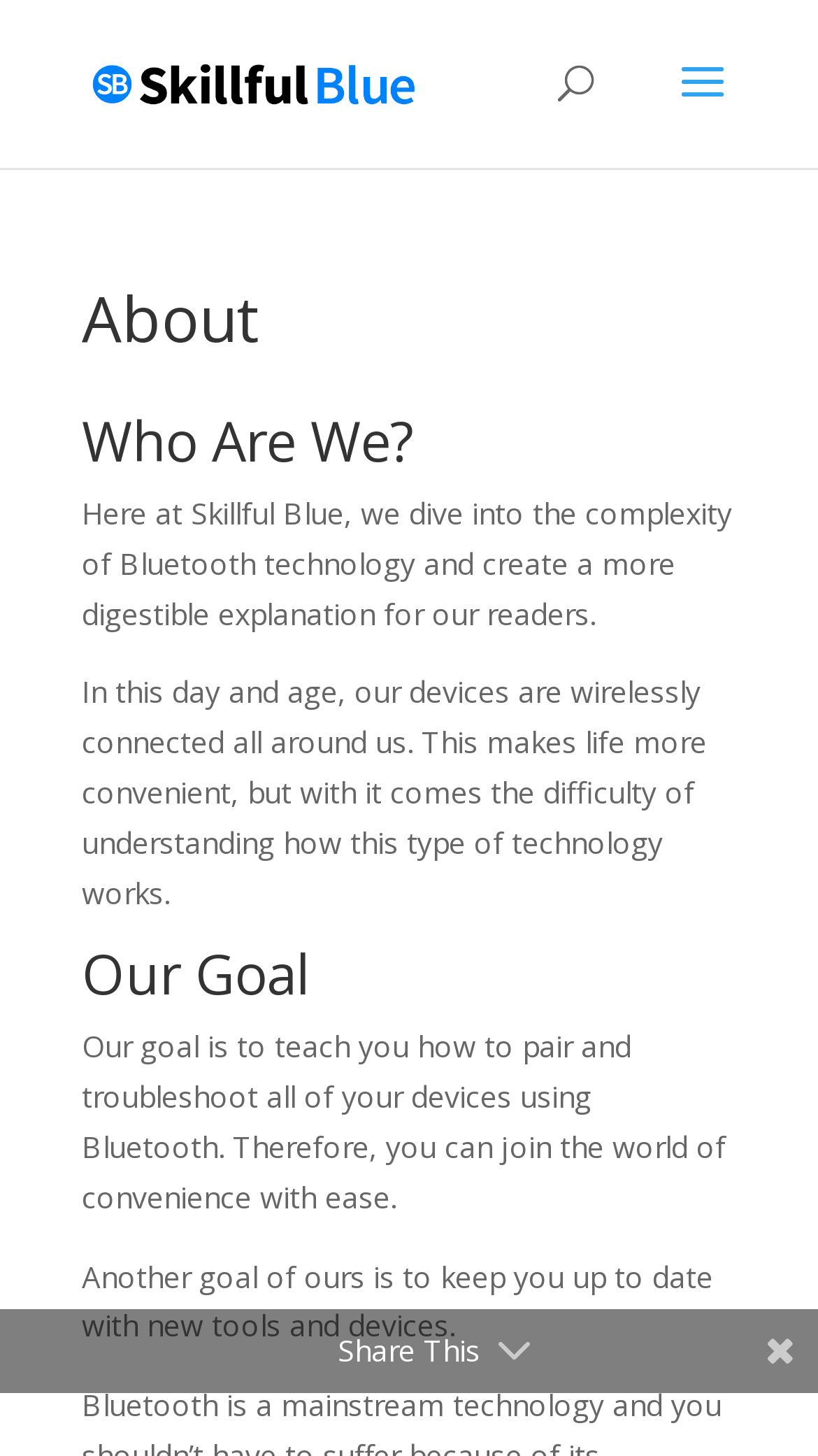Construct a comprehensive caption that outlines the webpage's structure and content.

The webpage is about Skillful Blue, a website that explains Bluetooth technology in a digestible way. At the top left of the page, there is a link and an image, both labeled "SkillfulBlue", which likely serve as a logo and a navigation element to the website's homepage. 

Below the logo, there is a search bar that spans across the top of the page, taking up about half of the screen width. 

The main content of the page is divided into sections, each with a heading. The first section is titled "About" and has a subheading "Who Are We?". Below the subheading, there is a paragraph of text that explains the purpose of the website, which is to simplify the complexity of Bluetooth technology for its readers. 

The next paragraph continues to discuss the convenience and challenges of wireless connectivity in today's world. 

Further down the page, there is another section titled "Our Goal", which outlines the website's objectives. The first goal is to teach users how to pair and troubleshoot their devices using Bluetooth, making it easy for them to join the world of convenience. The second goal is to keep users updated with new tools and devices. 

At the bottom of the page, there is a "Share This" button, positioned near the center of the page.